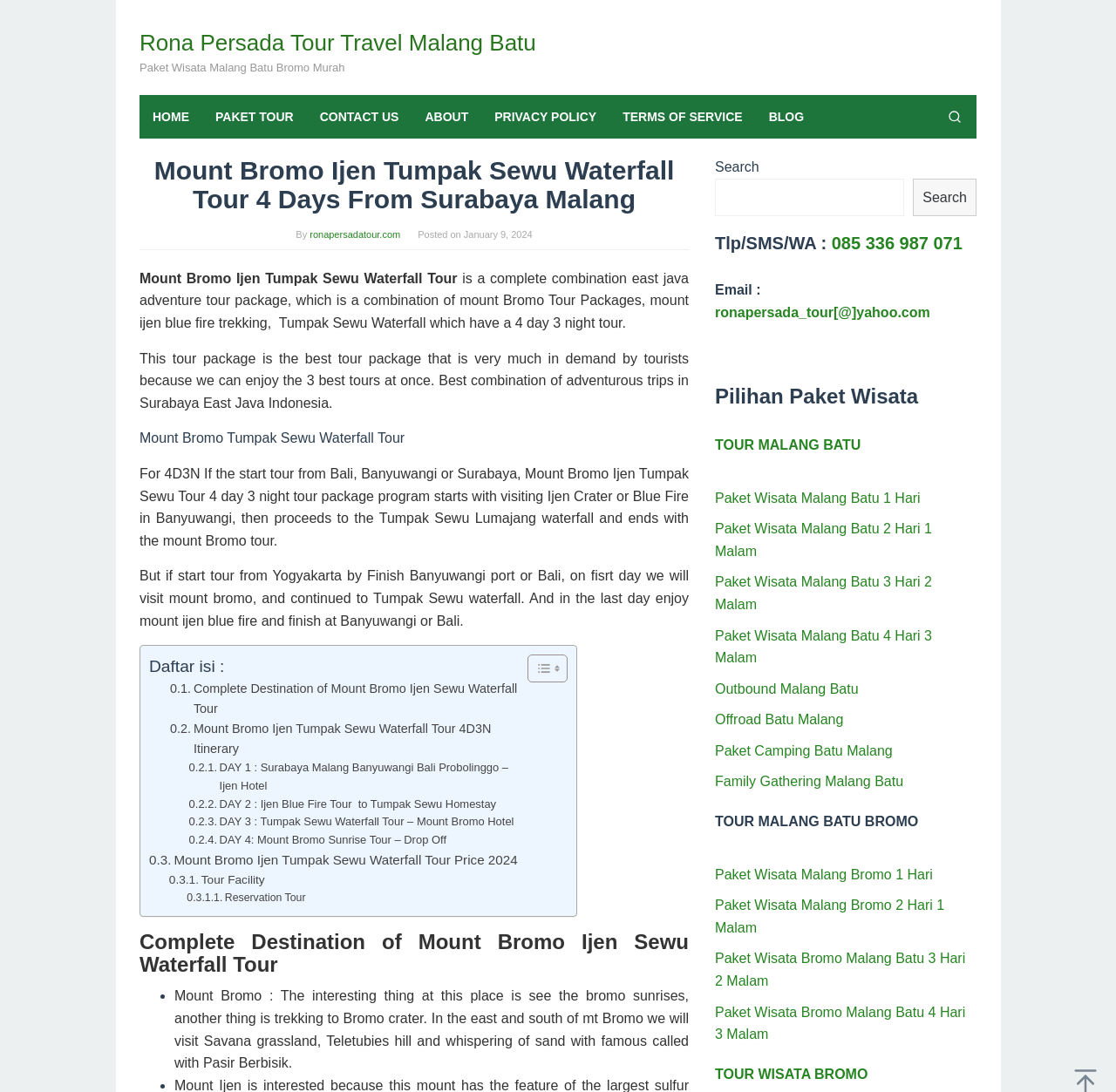Generate the text content of the main heading of the webpage.

Mount Bromo Ijen Tumpak Sewu Waterfall Tour 4 Days From Surabaya Malang